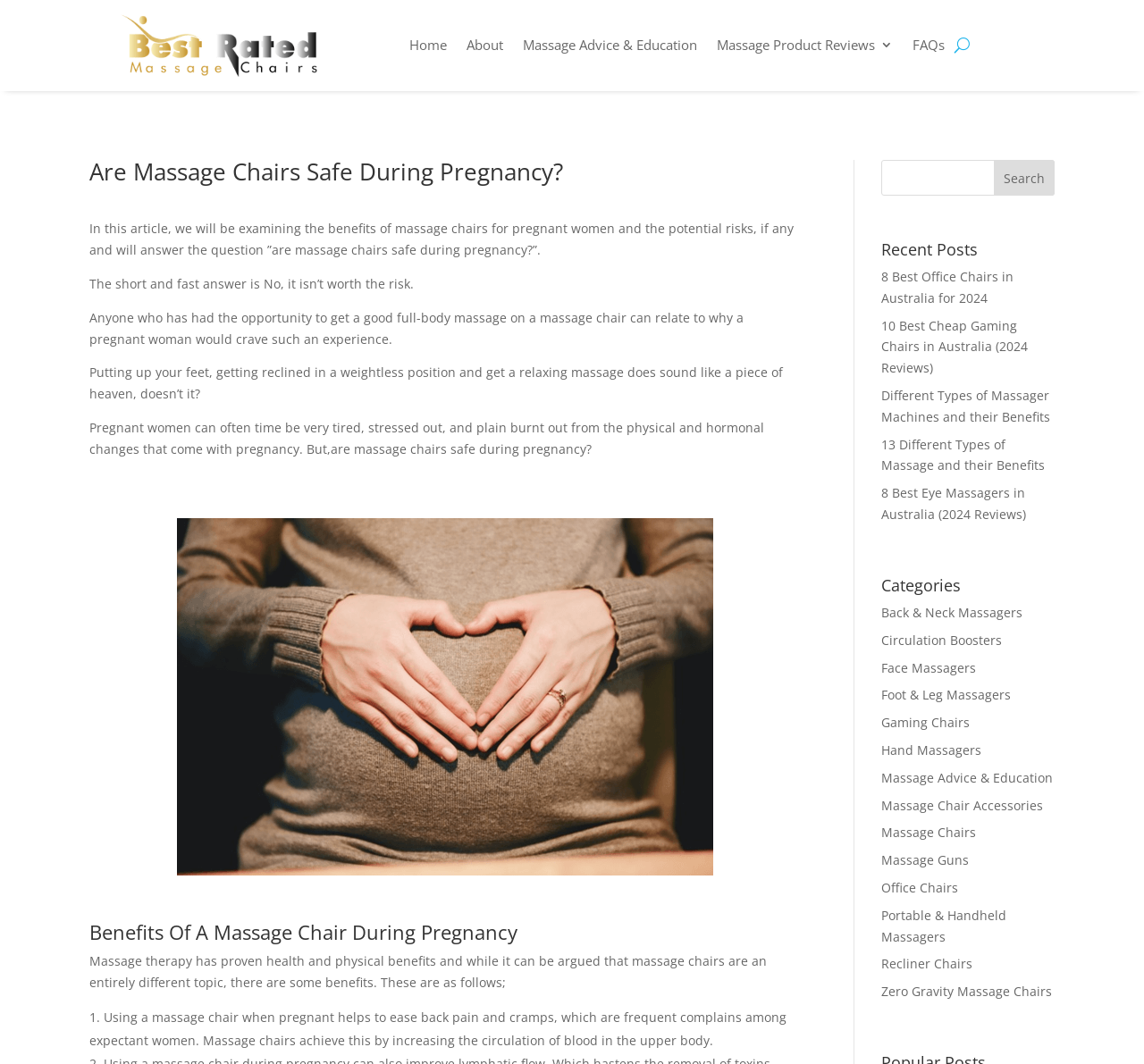Identify the first-level heading on the webpage and generate its text content.

Are Massage Chairs Safe During Pregnancy?